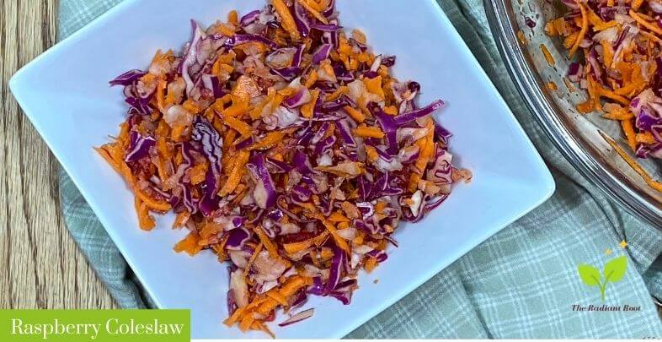Using a single word or phrase, answer the following question: 
Is the recipe gluten-free?

Yes